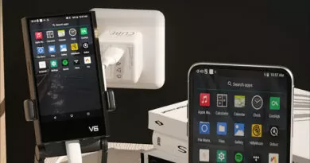Please provide a brief answer to the following inquiry using a single word or phrase:
What is displayed on the TempoTec V6's interface?

Various apps and functionalities